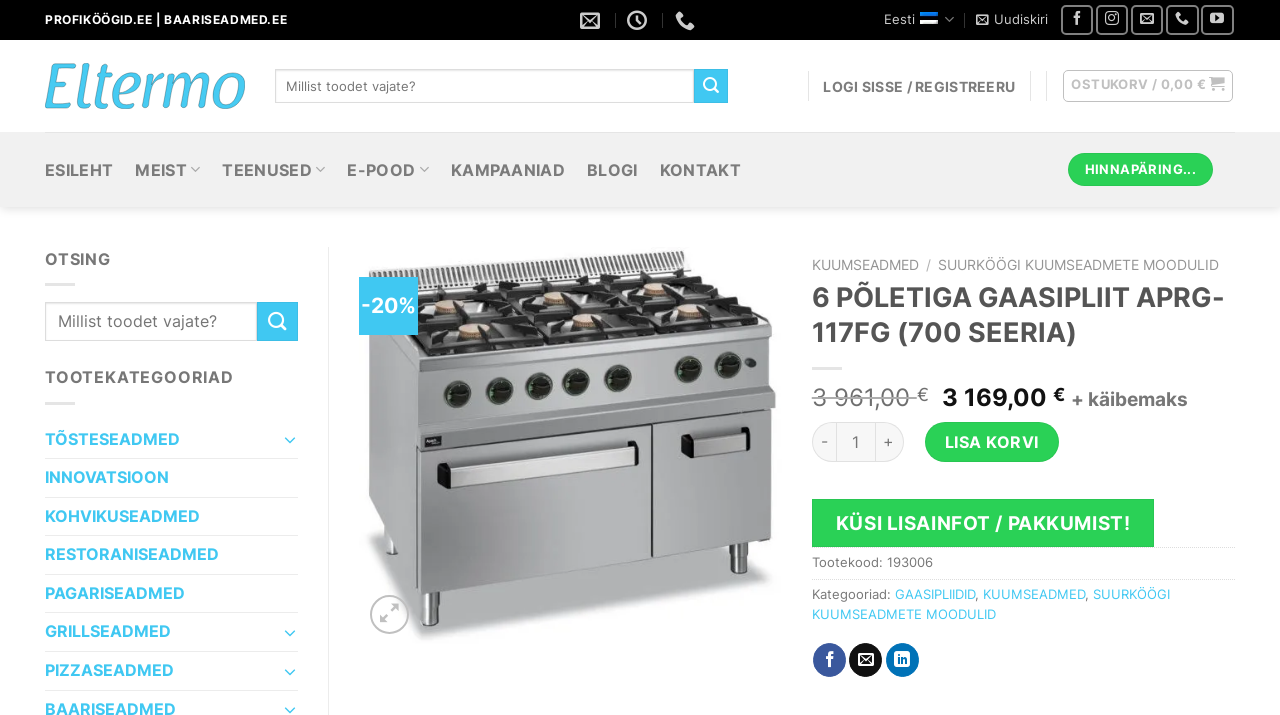Determine the bounding box coordinates for the area that needs to be clicked to fulfill this task: "Search for products". The coordinates must be given as four float numbers between 0 and 1, i.e., [left, top, right, bottom].

[0.215, 0.097, 0.569, 0.144]